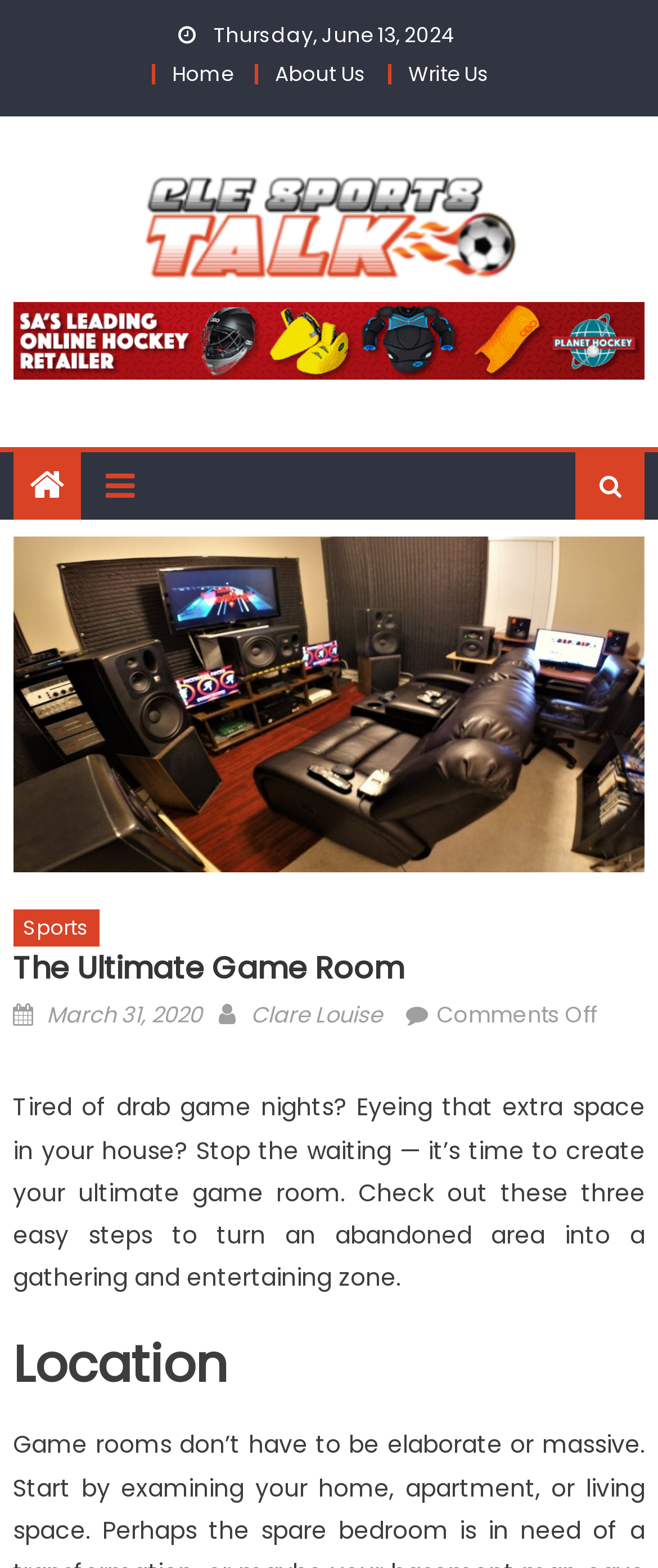Locate the primary headline on the webpage and provide its text.

The Ultimate Game Room